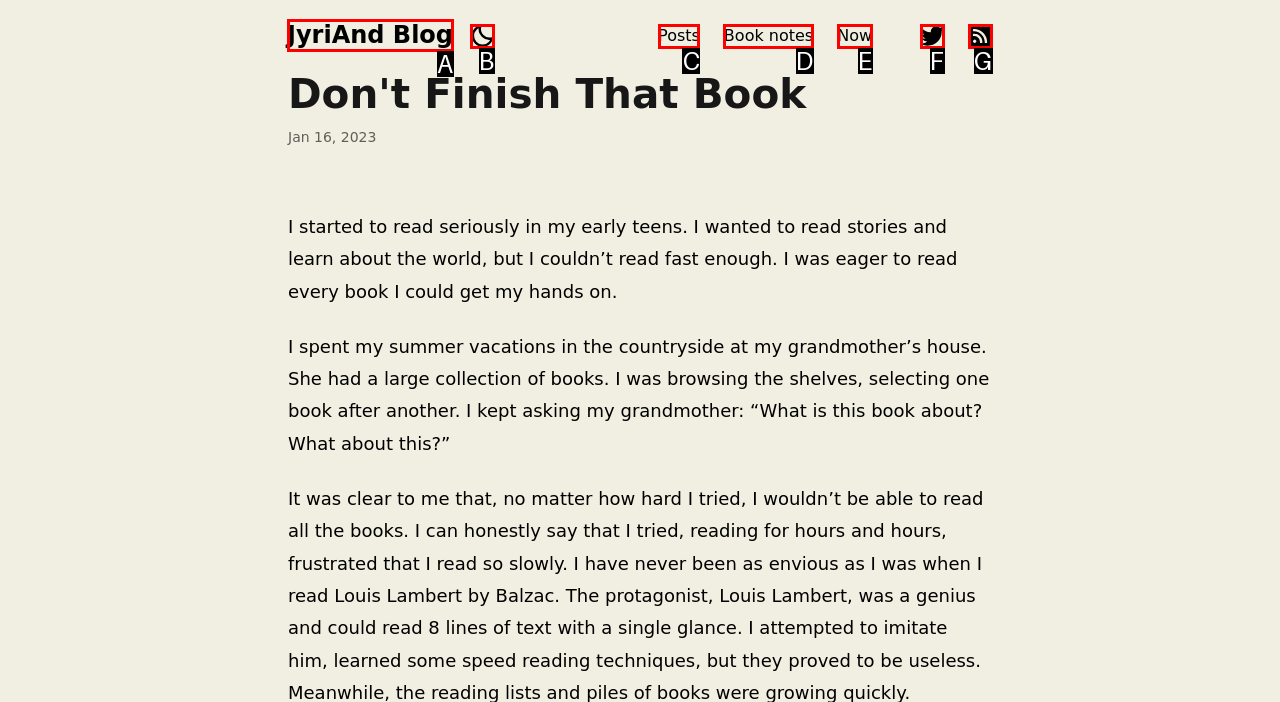Given the description: parent_node: JyriAnd Blog aria-label="Dark", identify the matching HTML element. Provide the letter of the correct option.

B